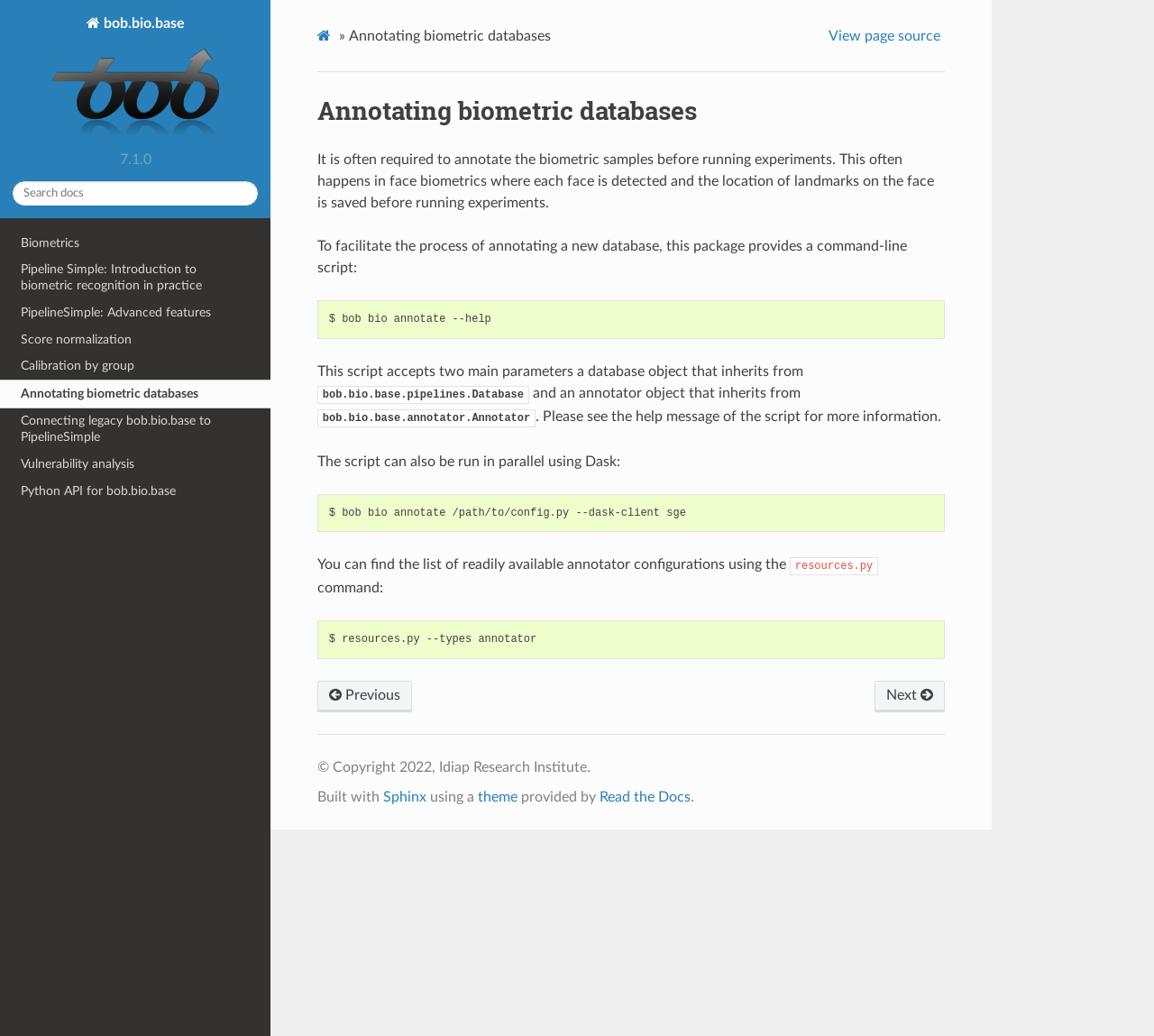Find the bounding box coordinates of the element you need to click on to perform this action: 'Go to Biometrics page'. The coordinates should be represented by four float values between 0 and 1, in the format [left, top, right, bottom].

[0.0, 0.222, 0.234, 0.248]